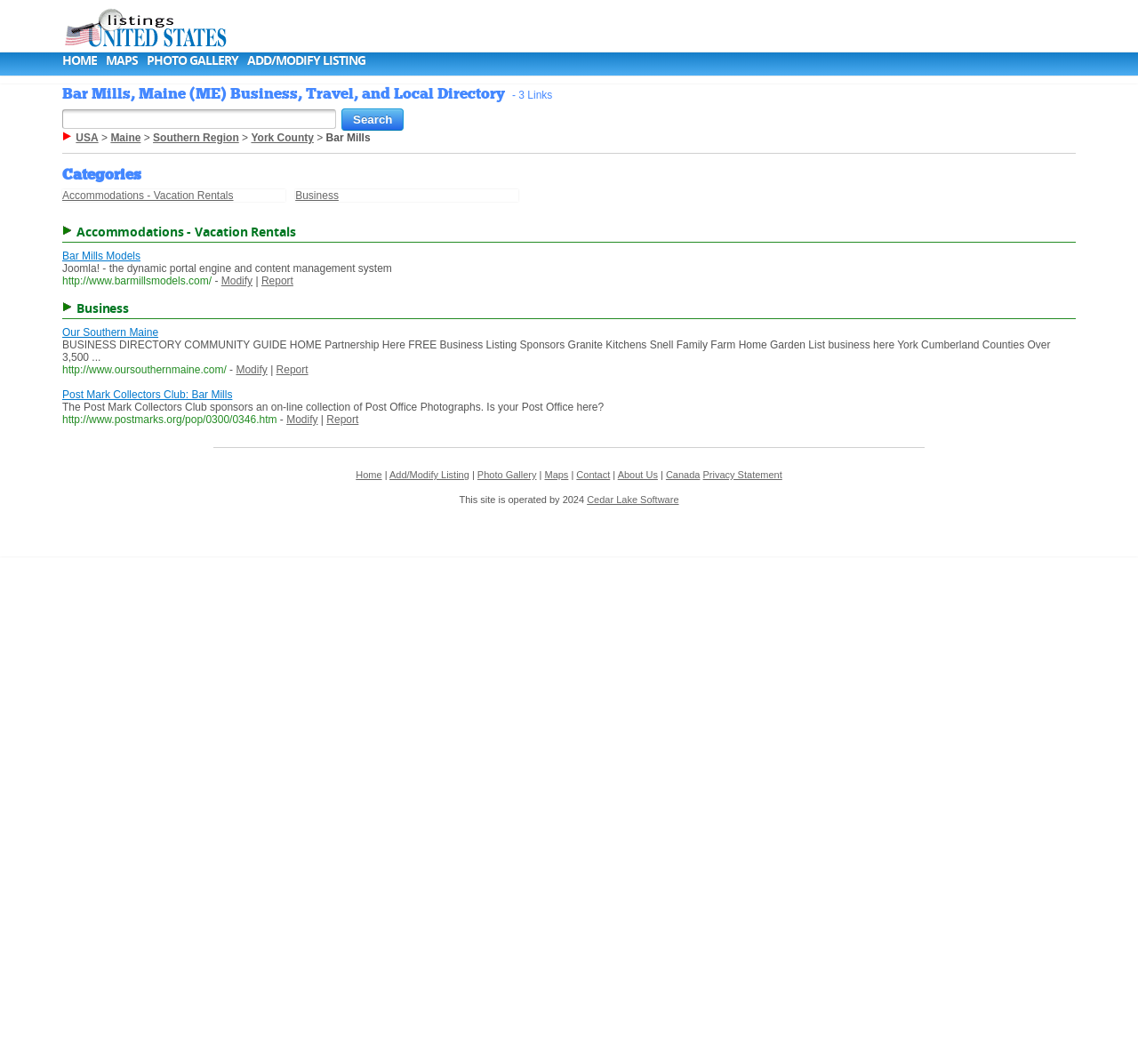What is the name of the software operating this site?
Offer a detailed and exhaustive answer to the question.

I found a StaticText 'This site is operated by 2024' followed by a link 'Cedar Lake Software', which suggests that Cedar Lake Software is the software operating this site.